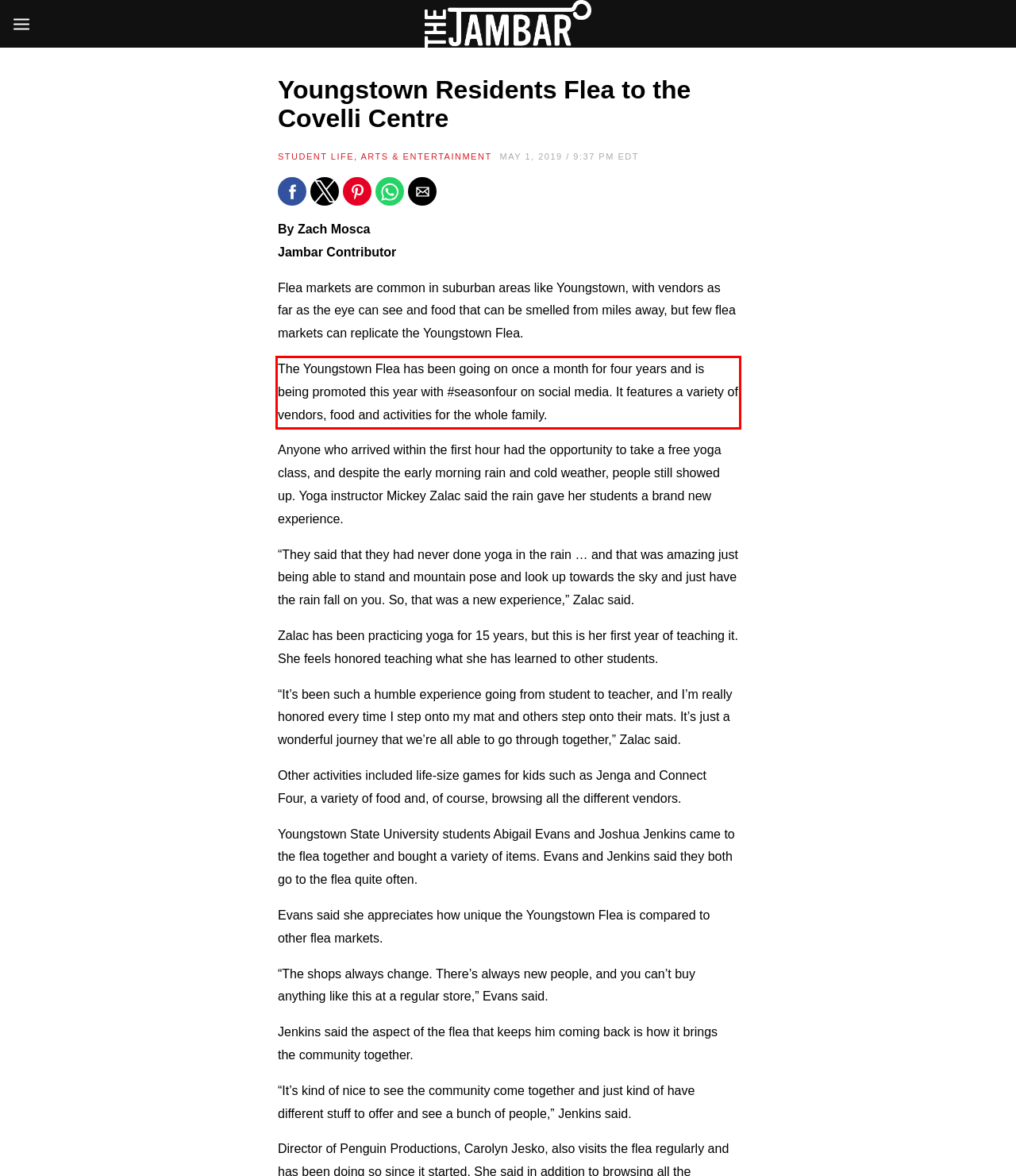Examine the webpage screenshot, find the red bounding box, and extract the text content within this marked area.

The Youngstown Flea has been going on once a month for four years and is being promoted this year with #seasonfour on social media. It features a variety of vendors, food and activities for the whole family.